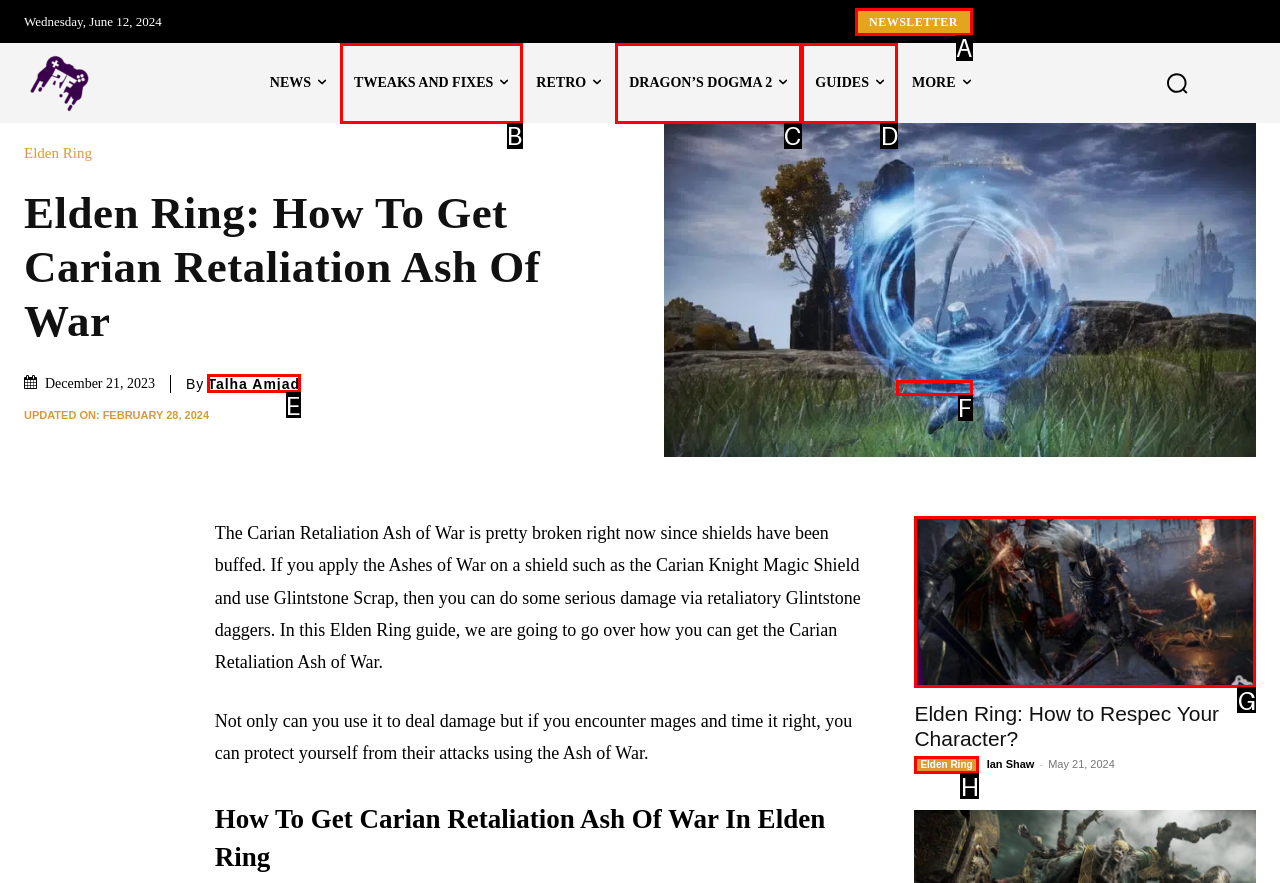Based on the element description: Guides, choose the HTML element that matches best. Provide the letter of your selected option.

D